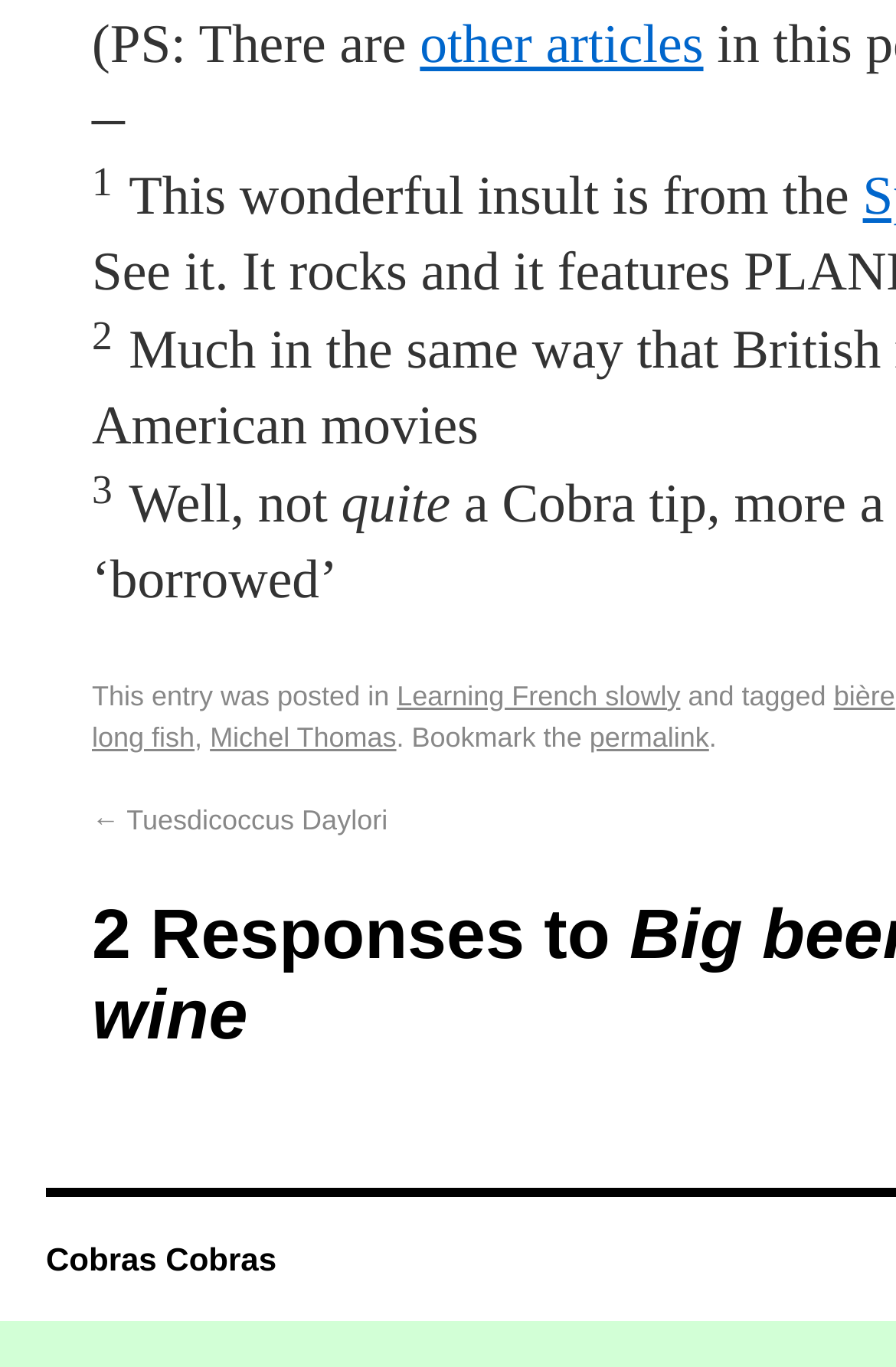What is the category of the blog post?
From the details in the image, answer the question comprehensively.

I determined the category by looking at the text 'This entry was posted in' followed by a link 'Learning French slowly', which suggests that the blog post is categorized under 'Learning French slowly'.